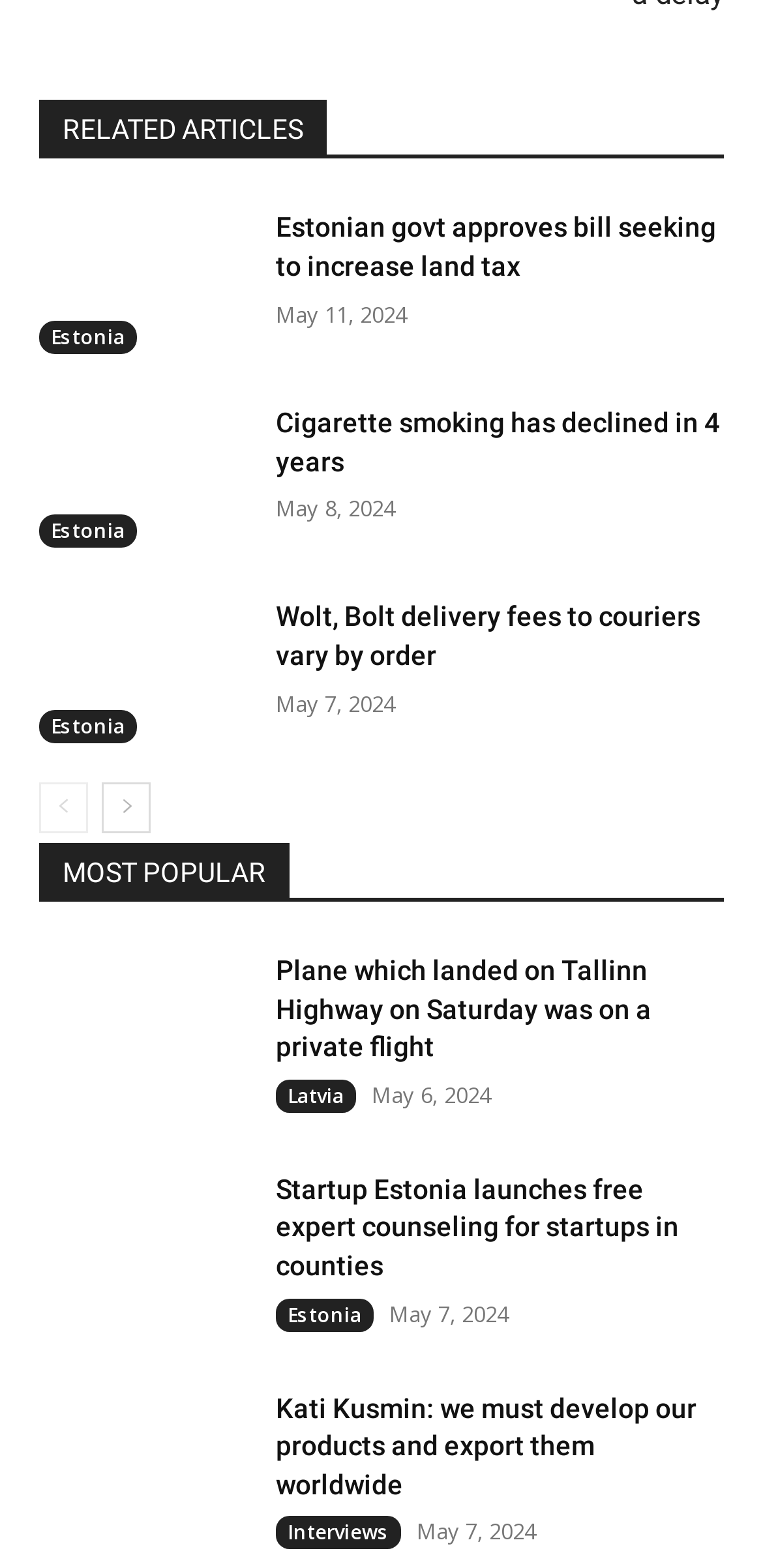Determine the bounding box coordinates of the region that needs to be clicked to achieve the task: "View article about plane landing on Tallinn Highway".

[0.051, 0.607, 0.321, 0.699]